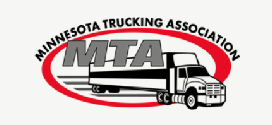Explain in detail what you see in the image.

The image features the logo of the Minnesota Trucking Association (MTA), prominently displaying the acronym "MTA" in bold typography. The logo is encircled by a striking red oval, emphasizing its significance in the trucking industry. Accompanying the acronym, an illustration of a truck showcases the core focus of the association on transportation services. This logo represents the MTA's commitment to advocating for the trucking community, which plays a vital role in the transportation sector throughout Minnesota.